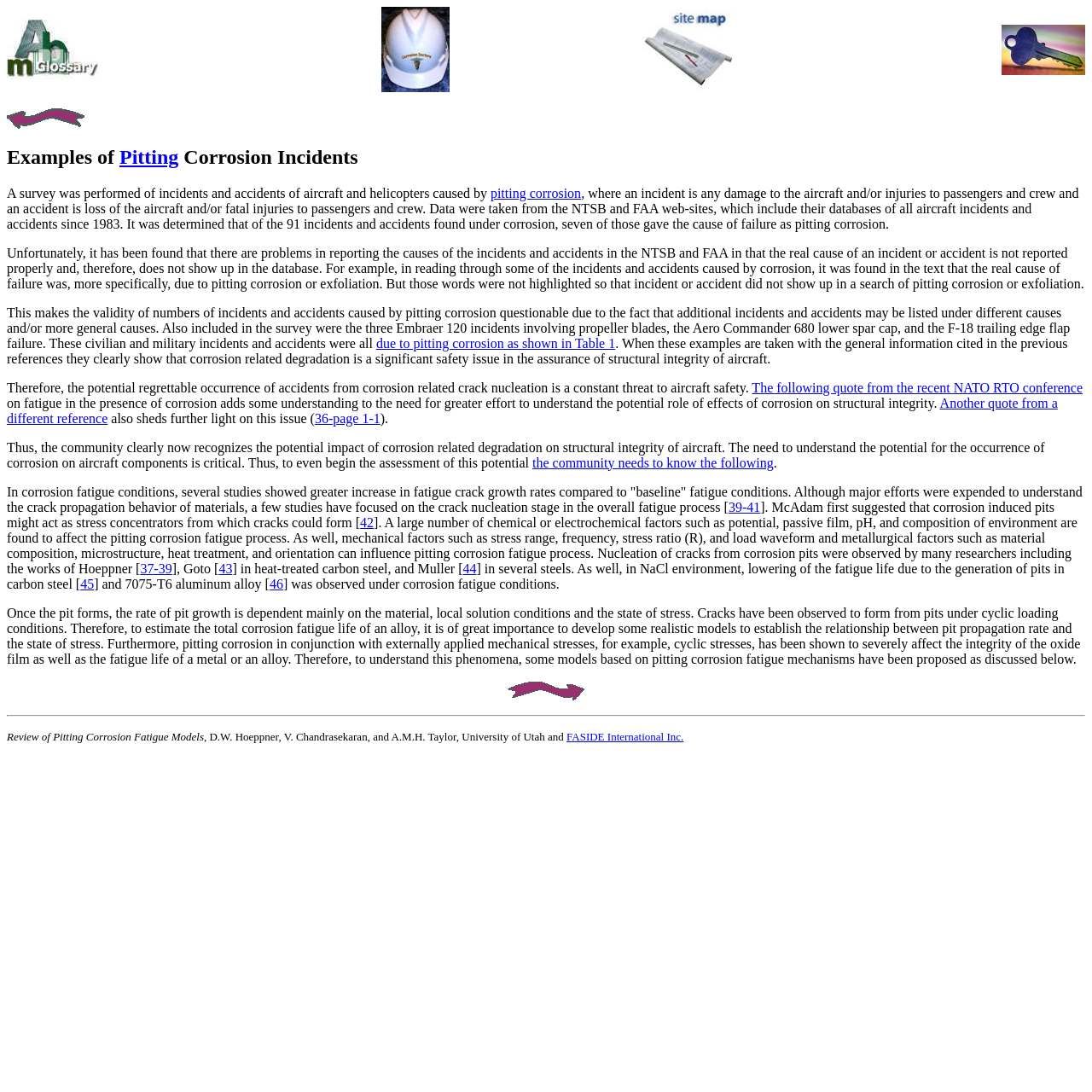Answer succinctly with a single word or phrase:
What is the importance of understanding pitting corrosion fatigue mechanisms?

To estimate corrosion fatigue life